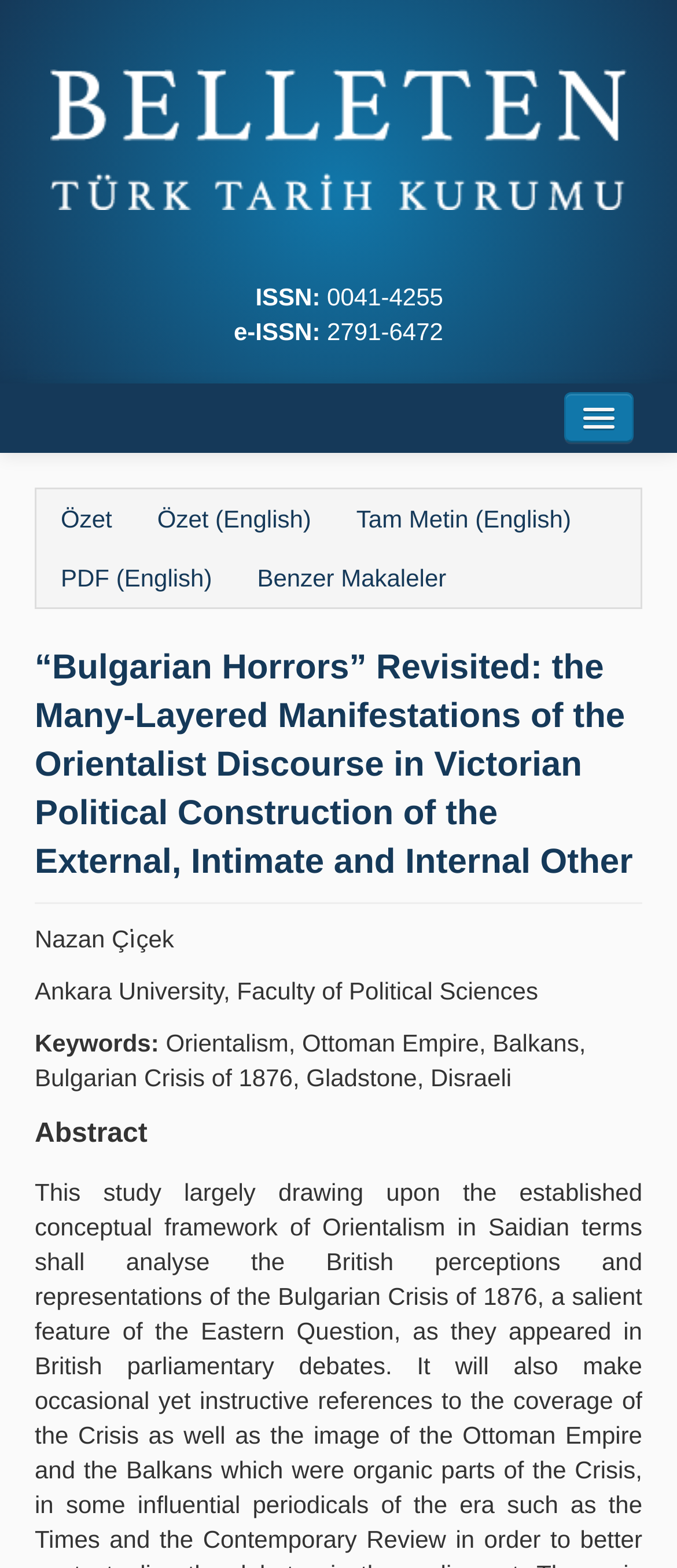What is the language of the full text?
Answer the question with a single word or phrase, referring to the image.

English